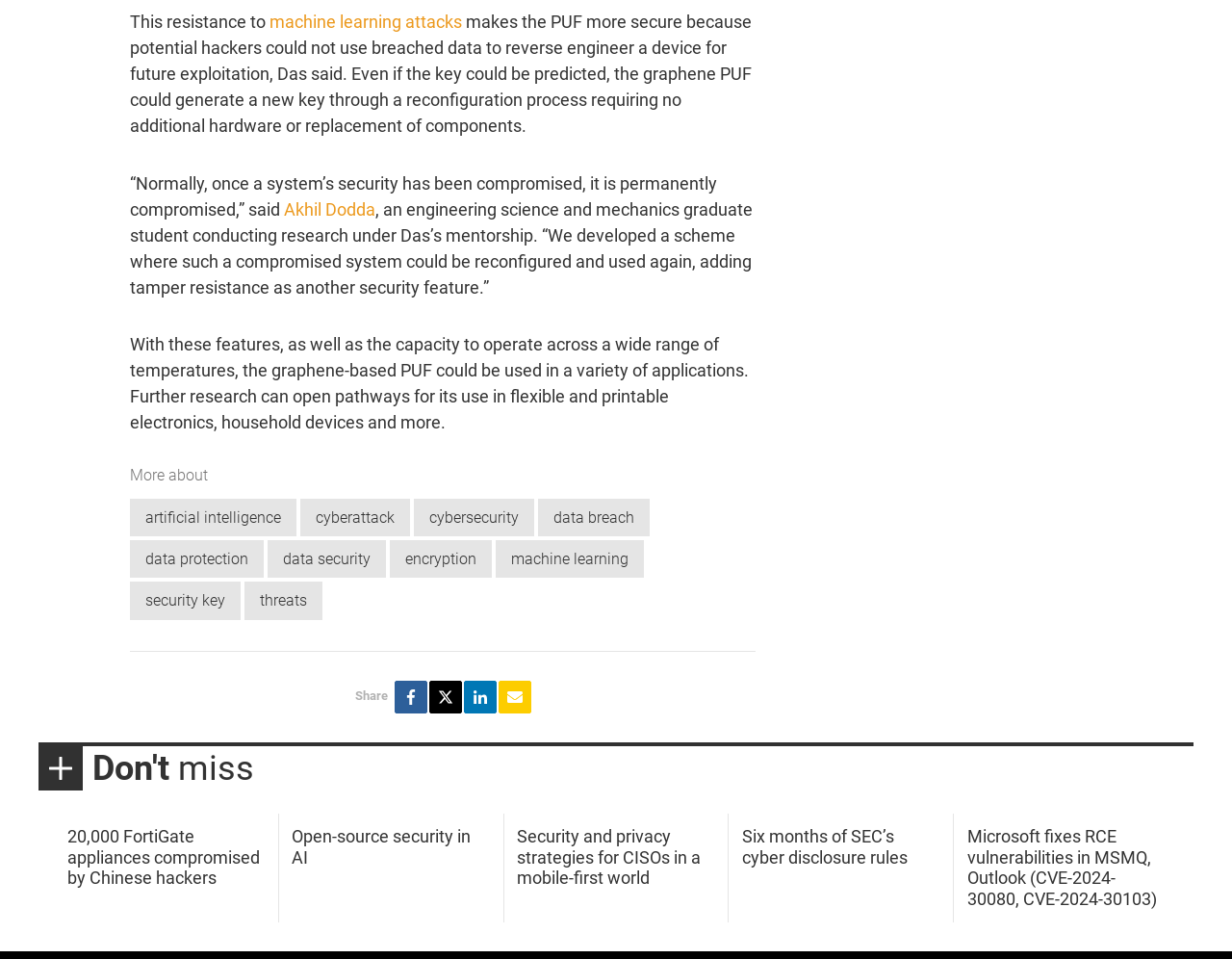Specify the bounding box coordinates of the area to click in order to follow the given instruction: "View Jessica Souhami's website."

None